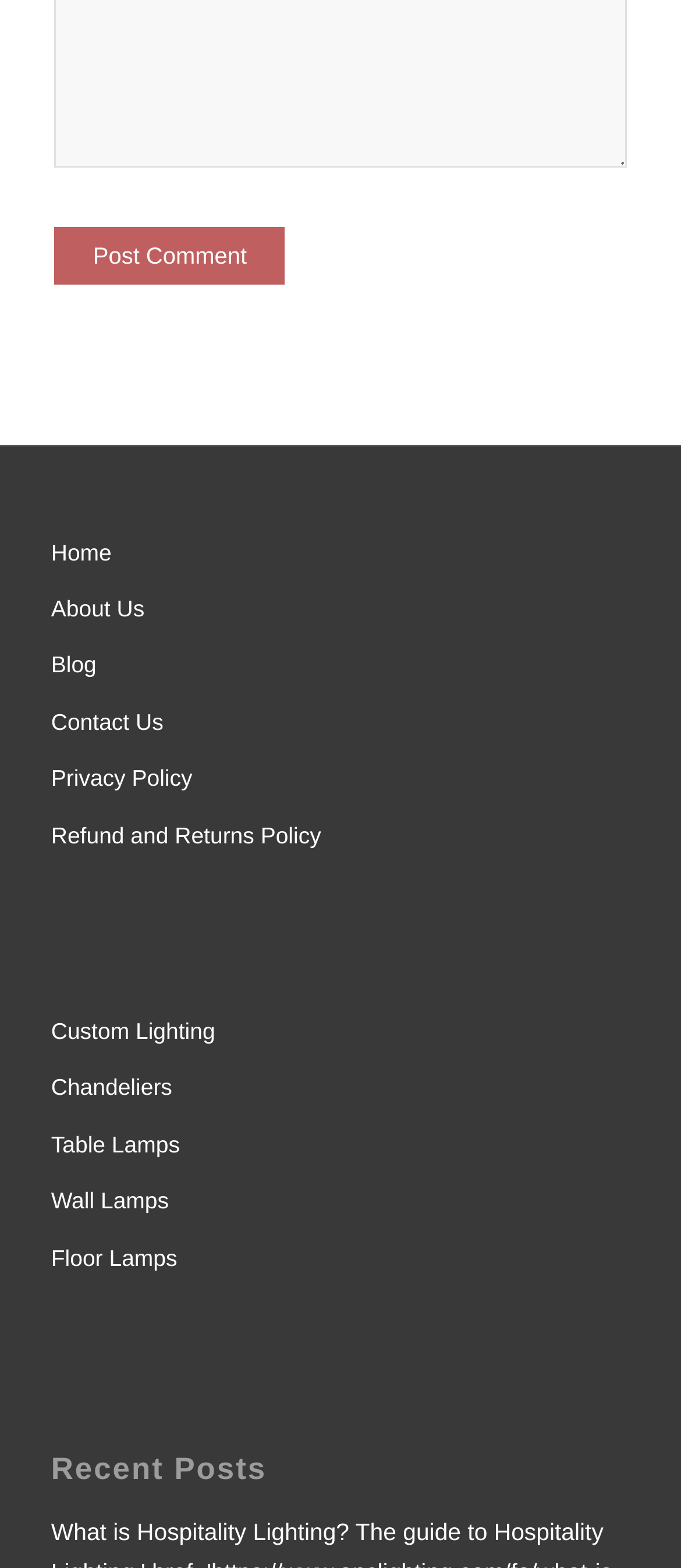Determine the bounding box coordinates of the section to be clicked to follow the instruction: "Learn about 'Chandeliers'". The coordinates should be given as four float numbers between 0 and 1, formatted as [left, top, right, bottom].

[0.075, 0.676, 0.925, 0.713]